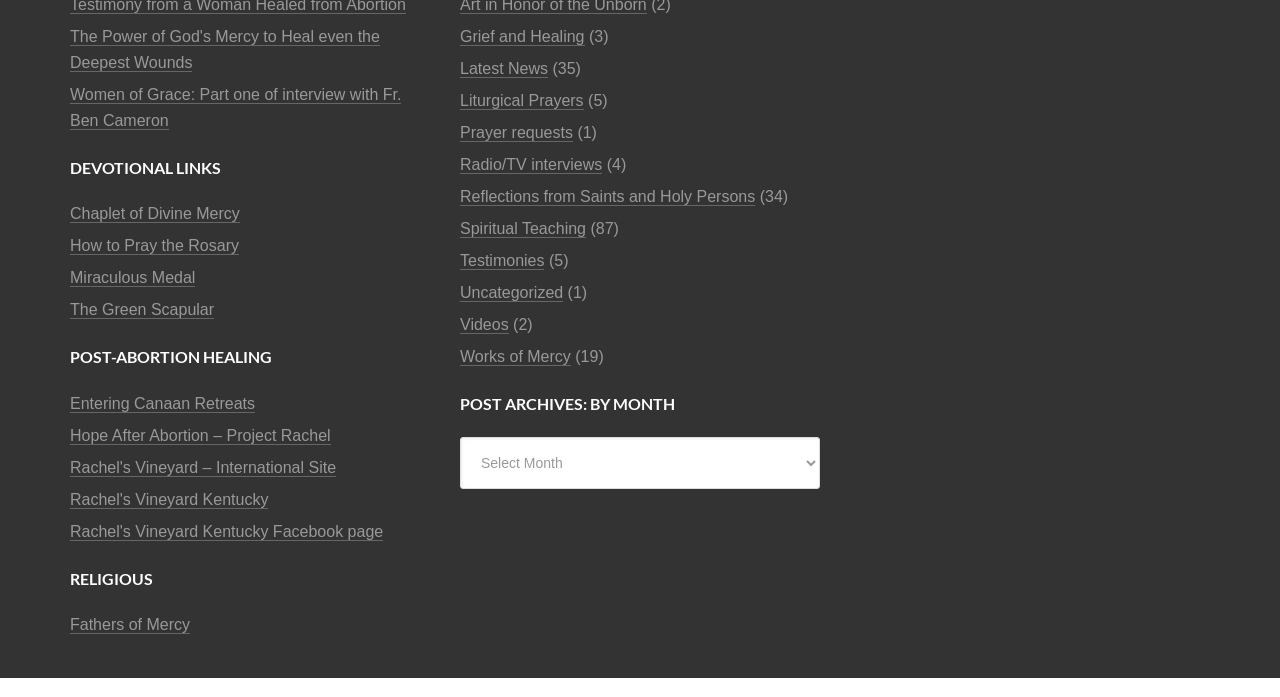Find the bounding box coordinates of the element I should click to carry out the following instruction: "Explore the Entering Canaan Retreats for post-abortion healing".

[0.055, 0.566, 0.199, 0.592]